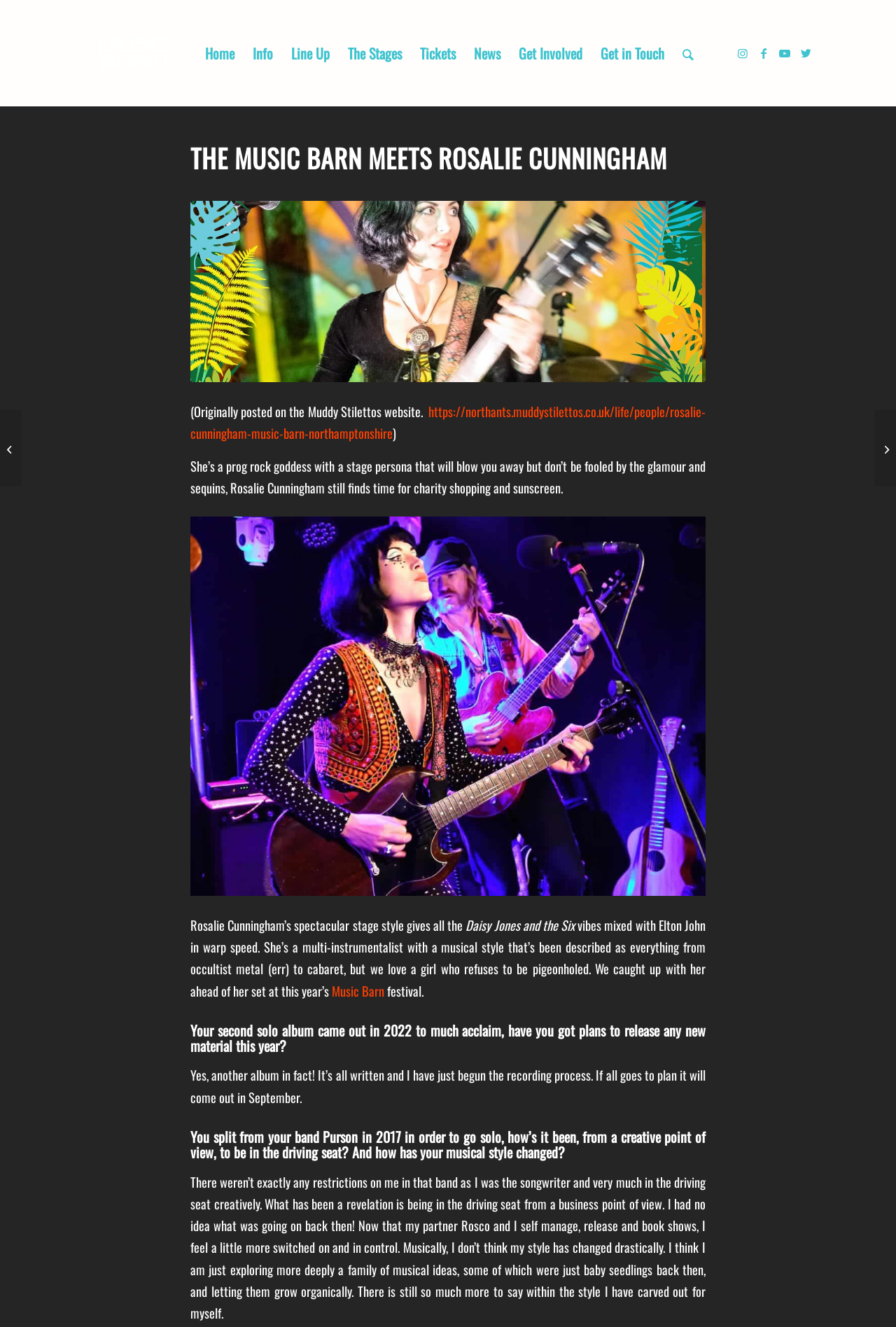Provide a brief response using a word or short phrase to this question:
What is the name of the person being interviewed?

Rosalie Cunningham